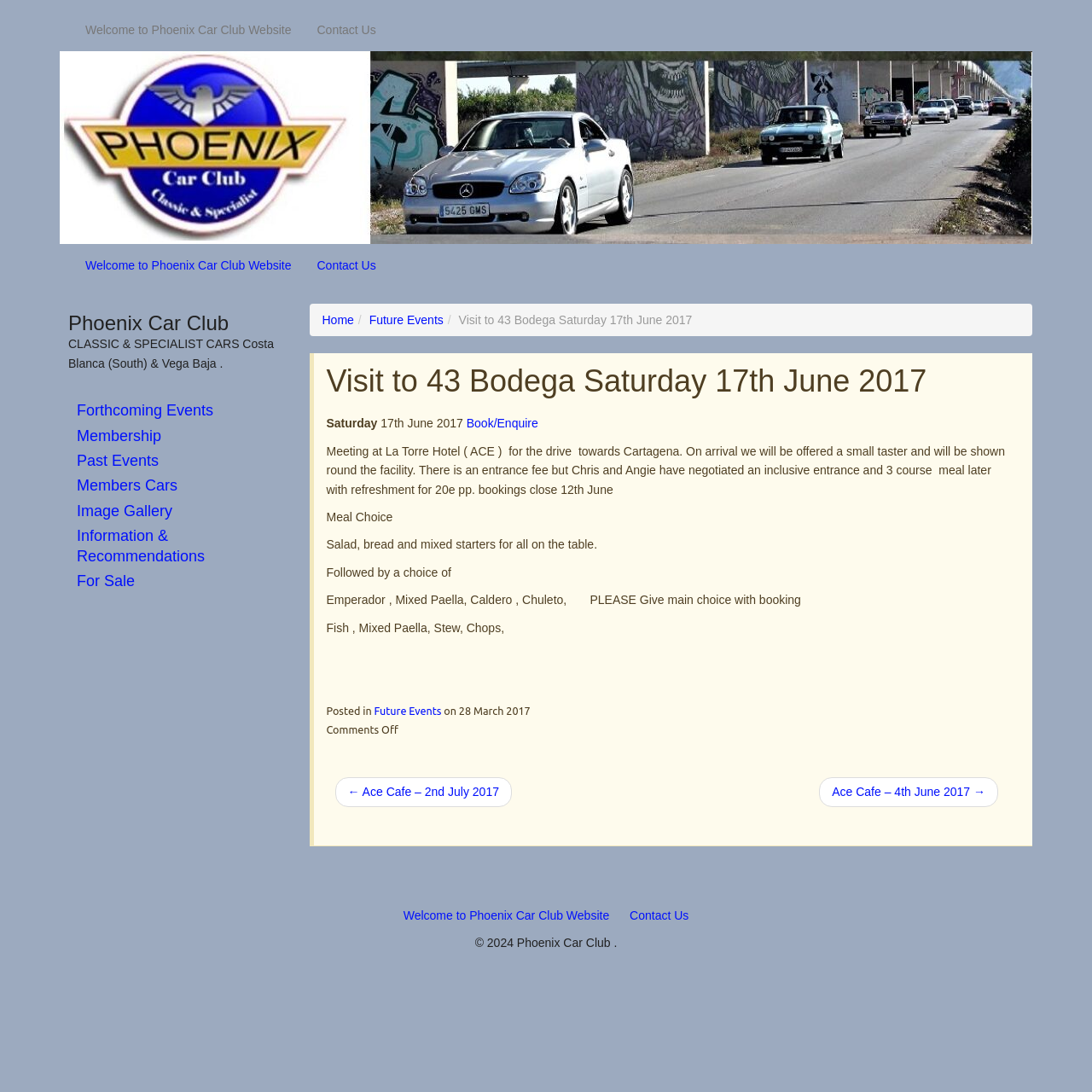Provide your answer in one word or a succinct phrase for the question: 
What is the name of the hotel where the meeting is taking place?

La Torre Hotel